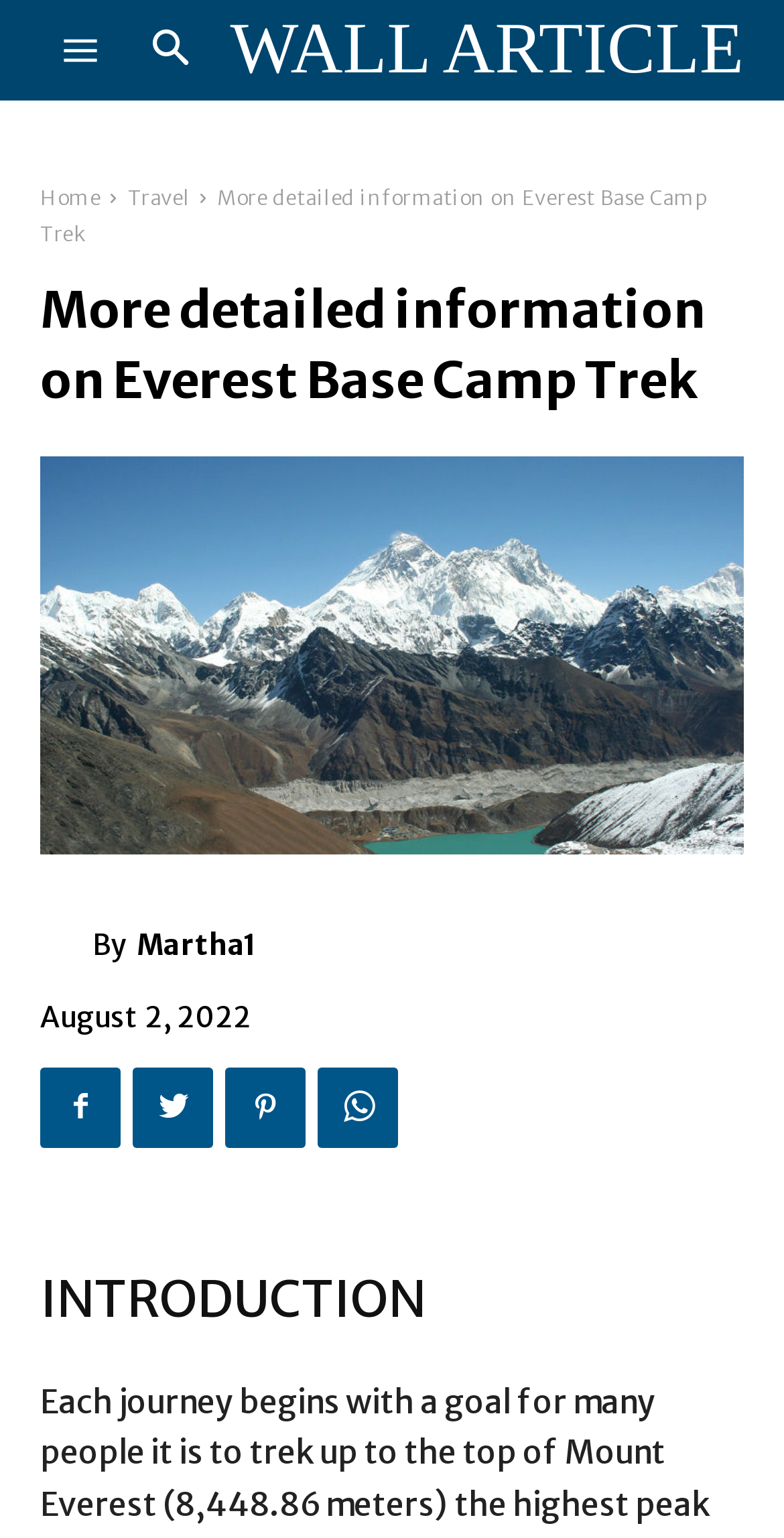When was the article published?
Provide an in-depth answer to the question, covering all aspects.

I found the answer by looking at the time element with the text 'August 2, 2022', which indicates the publication date of the article.